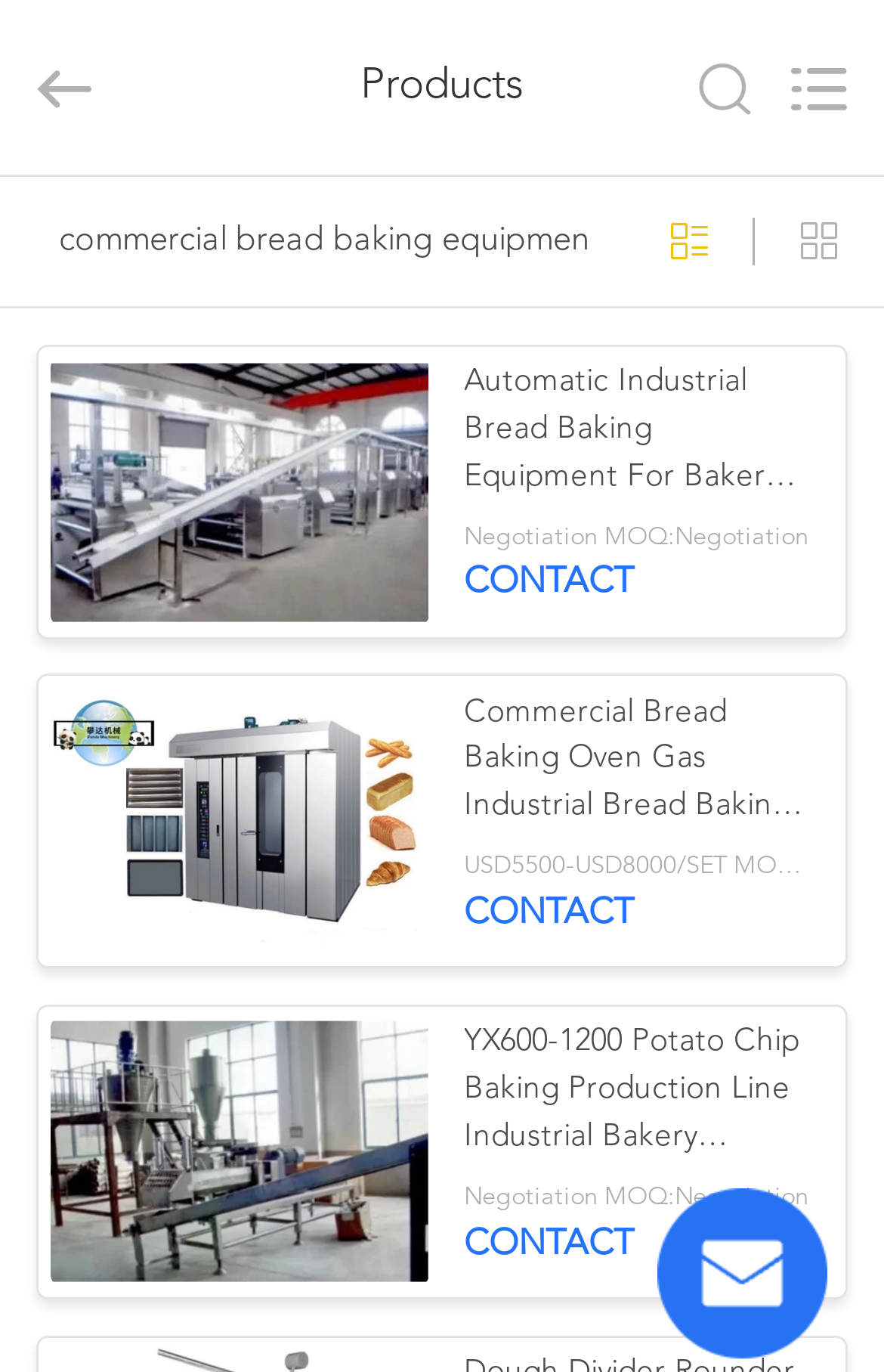Please identify the bounding box coordinates of the clickable area that will allow you to execute the instruction: "Request a quote".

[0.744, 0.979, 0.936, 0.993]